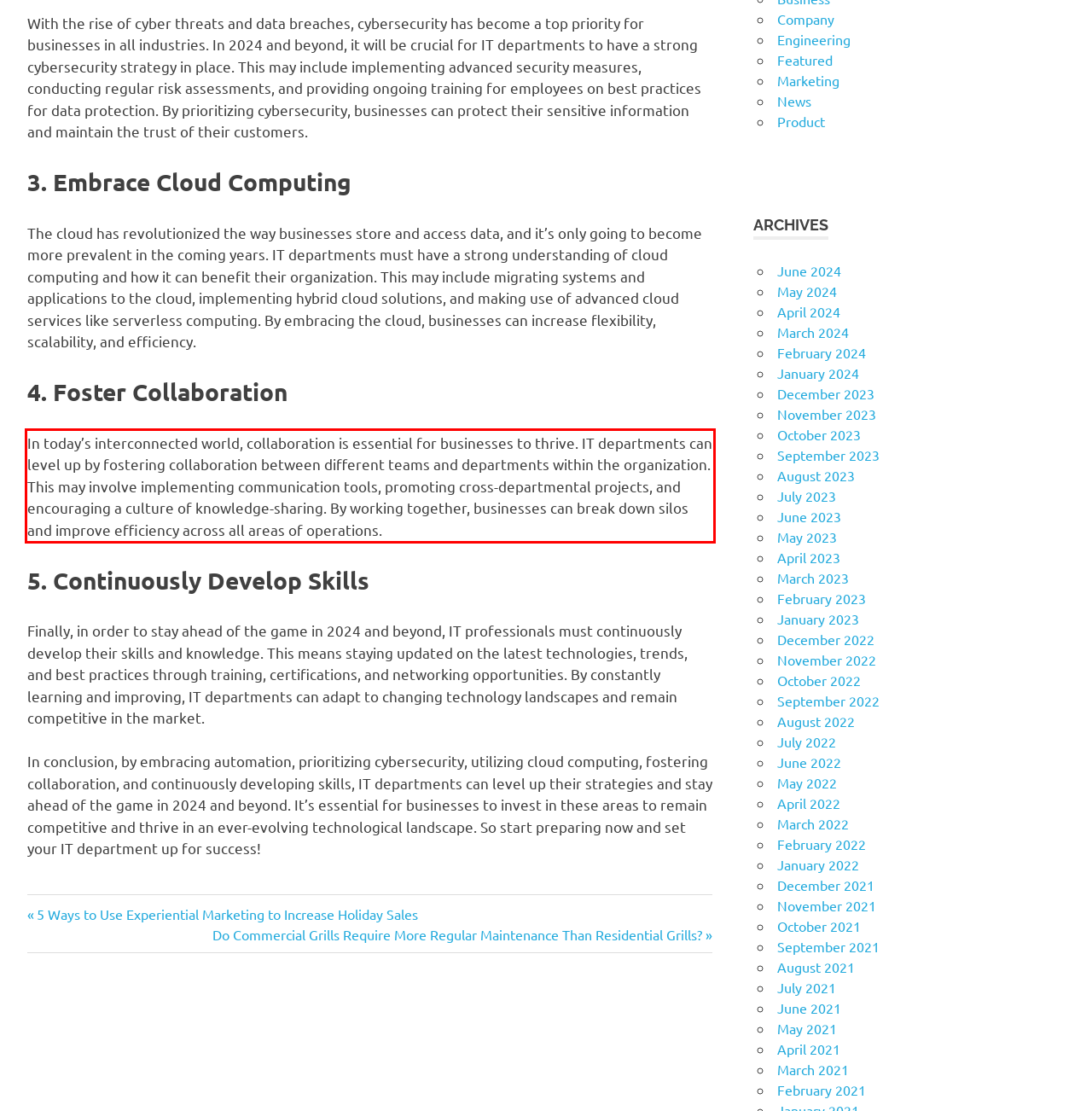Examine the webpage screenshot and use OCR to obtain the text inside the red bounding box.

In today’s interconnected world, collaboration is essential for businesses to thrive. IT departments can level up by fostering collaboration between different teams and departments within the organization. This may involve implementing communication tools, promoting cross-departmental projects, and encouraging a culture of knowledge-sharing. By working together, businesses can break down silos and improve efficiency across all areas of operations.